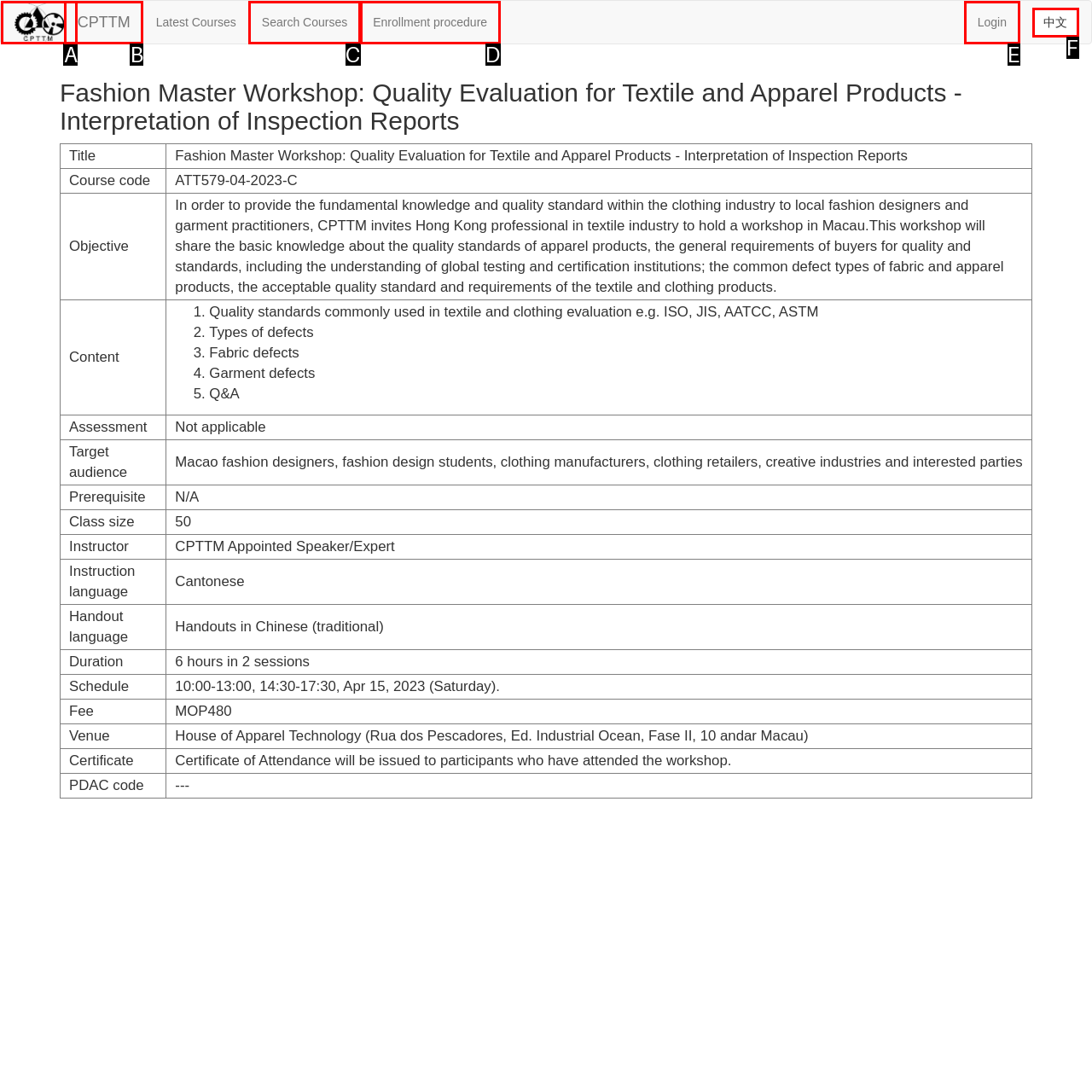Which HTML element among the options matches this description: Login? Answer with the letter representing your choice.

E